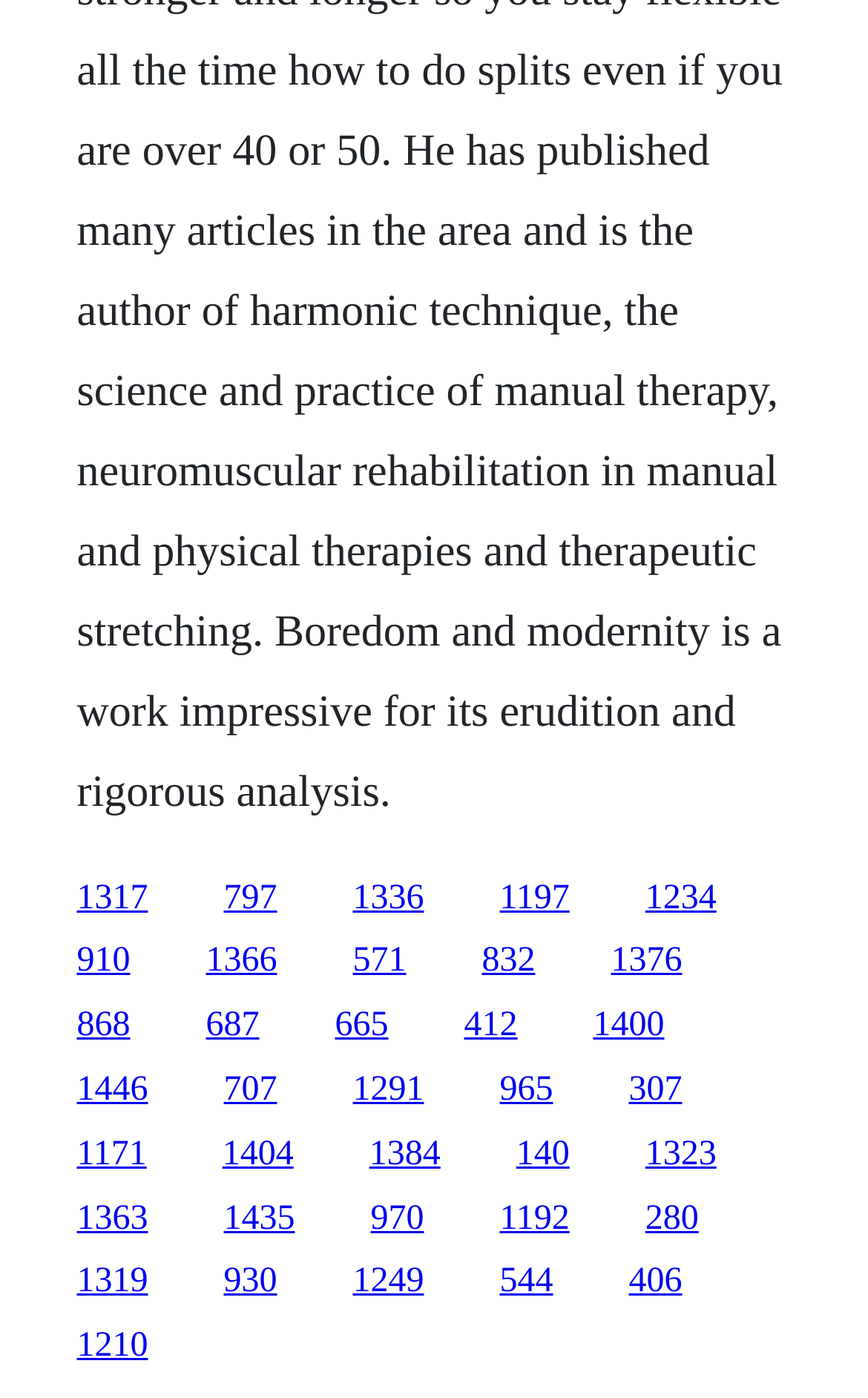Are the links arranged in a specific pattern?
Please look at the screenshot and answer in one word or a short phrase.

No